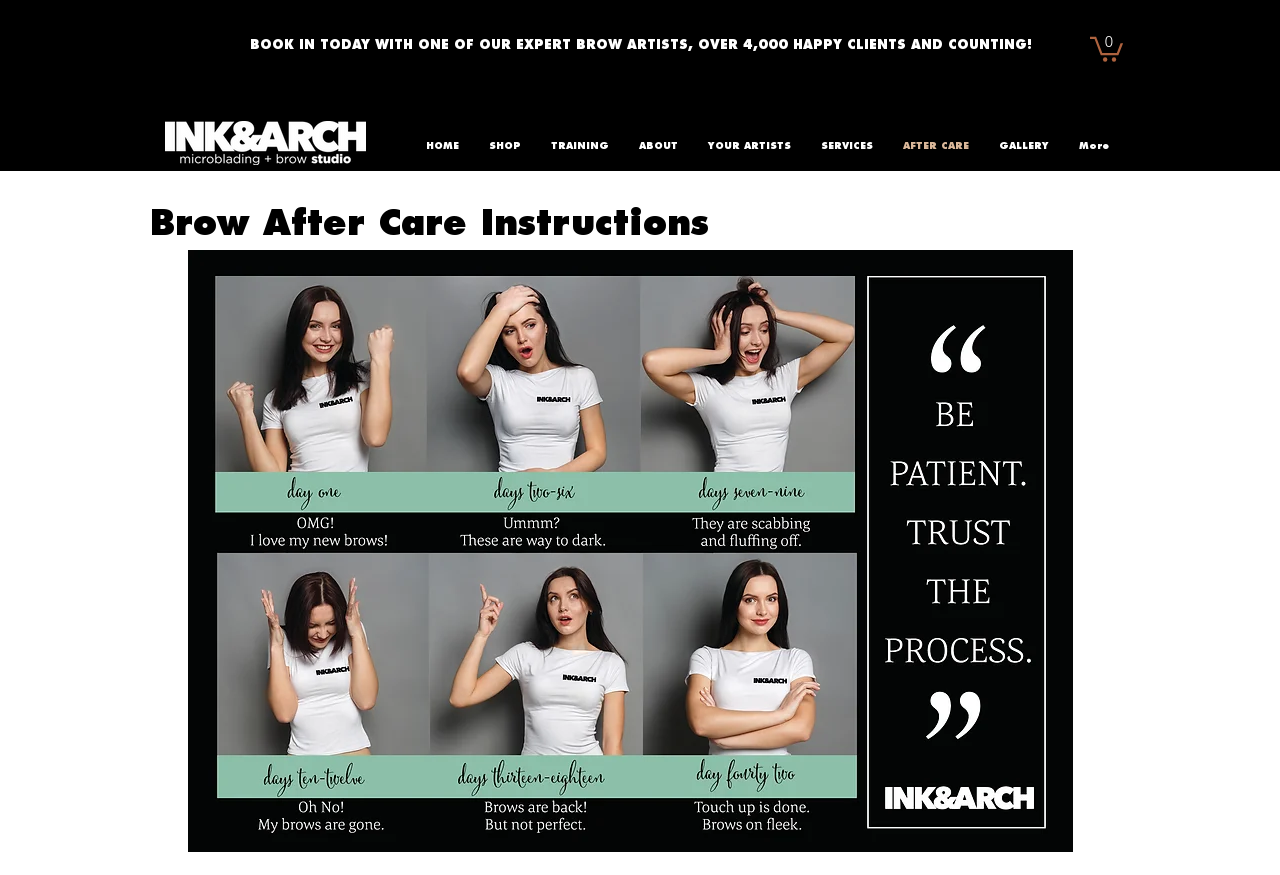Please find the bounding box coordinates of the element's region to be clicked to carry out this instruction: "View the after care instructions".

[0.117, 0.229, 0.883, 0.279]